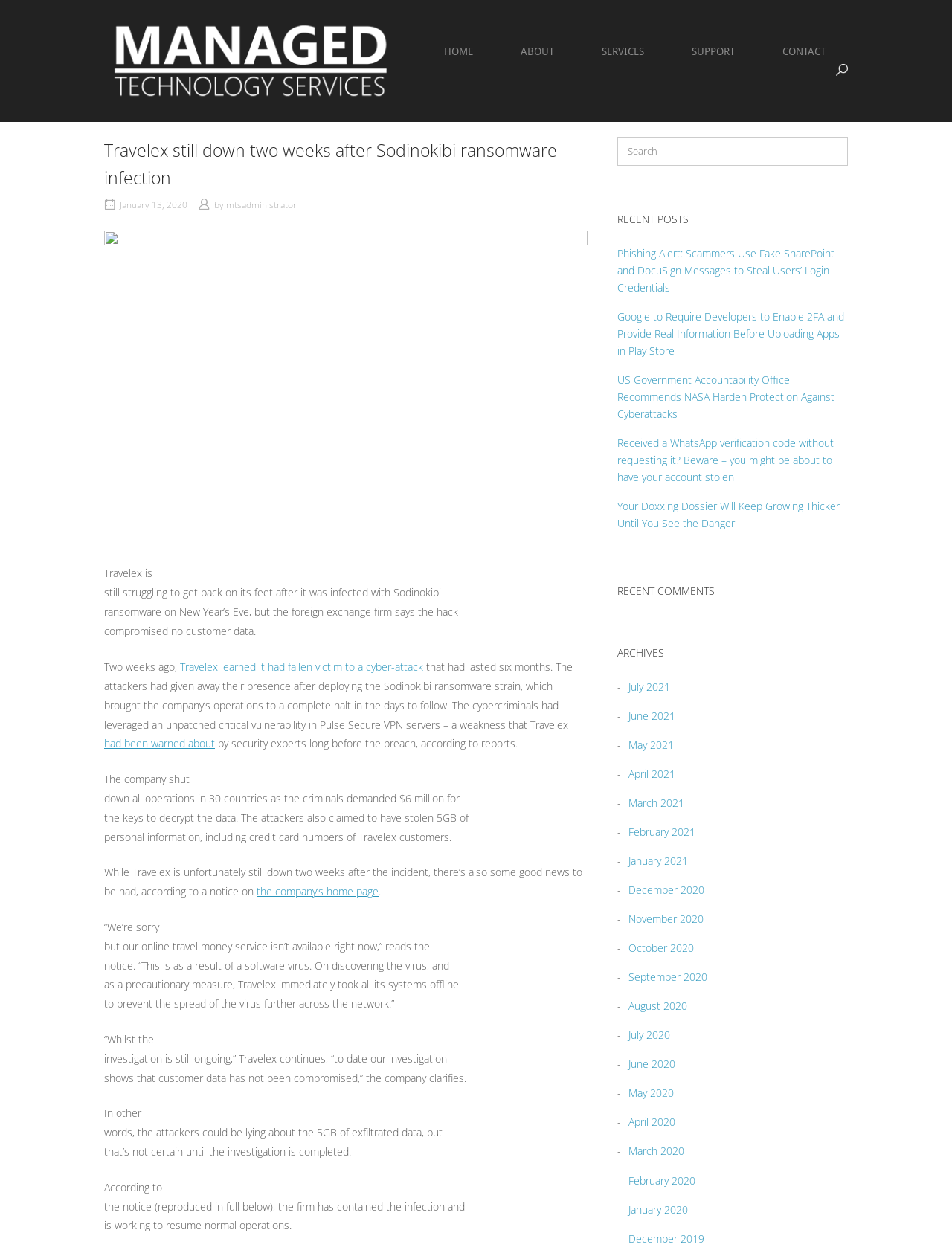Please locate the UI element described by "January 13, 2020" and provide its bounding box coordinates.

[0.126, 0.158, 0.197, 0.168]